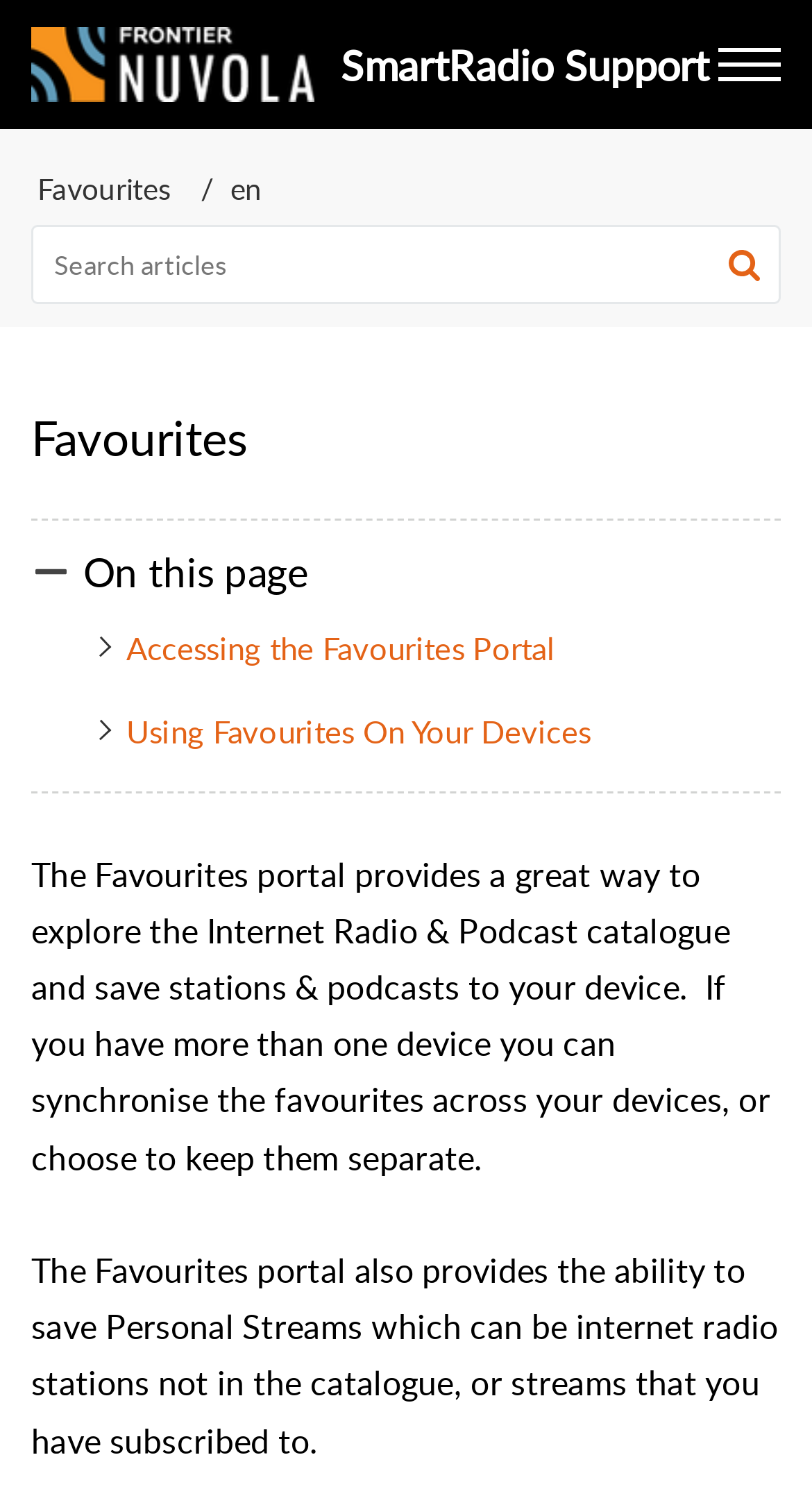Provide a short, one-word or phrase answer to the question below:
What is the name of the support home?

SmartRadio Support home